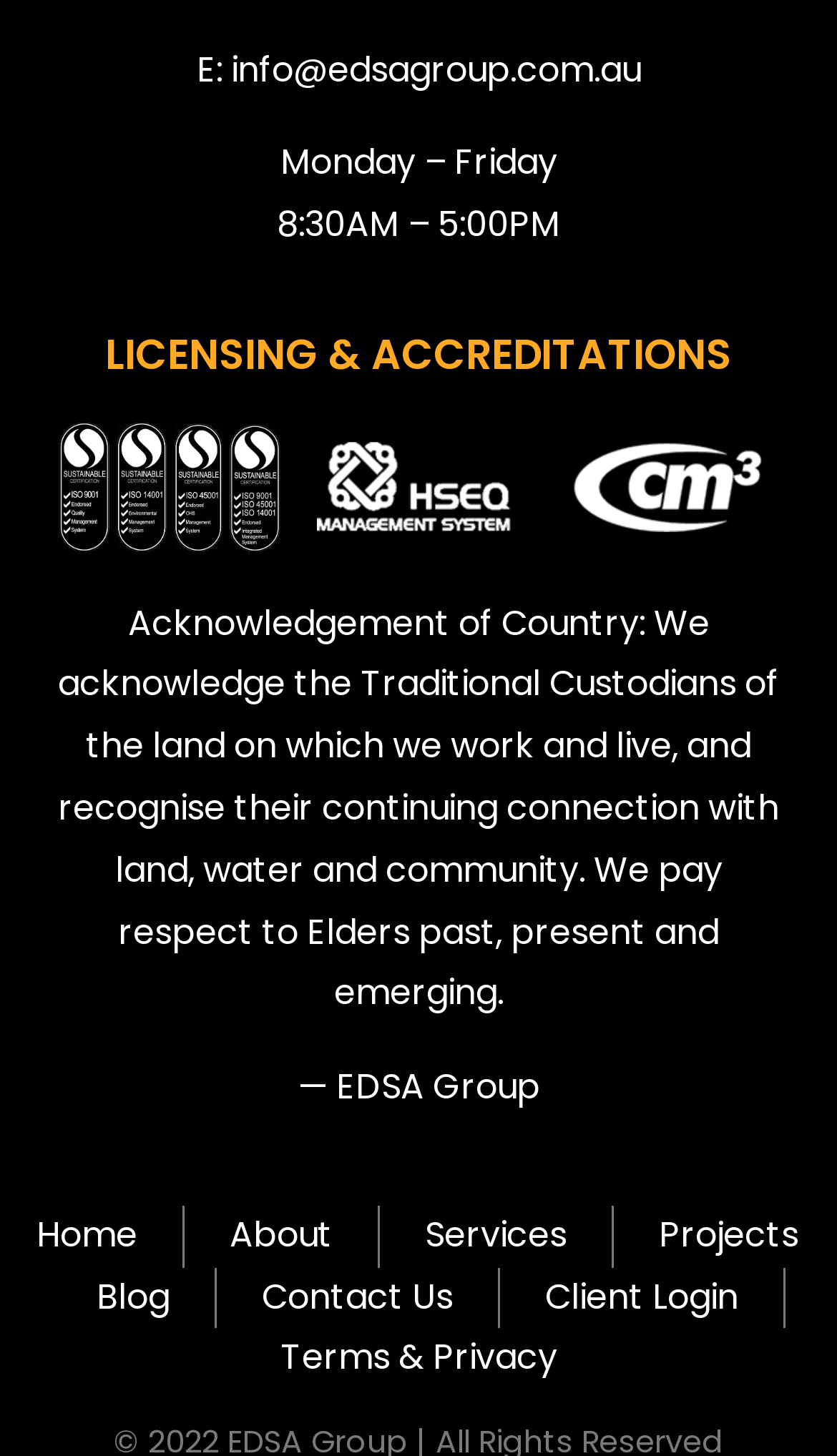Pinpoint the bounding box coordinates of the clickable element needed to complete the instruction: "Login as a client". The coordinates should be provided as four float numbers between 0 and 1: [left, top, right, bottom].

[0.651, 0.87, 0.882, 0.913]